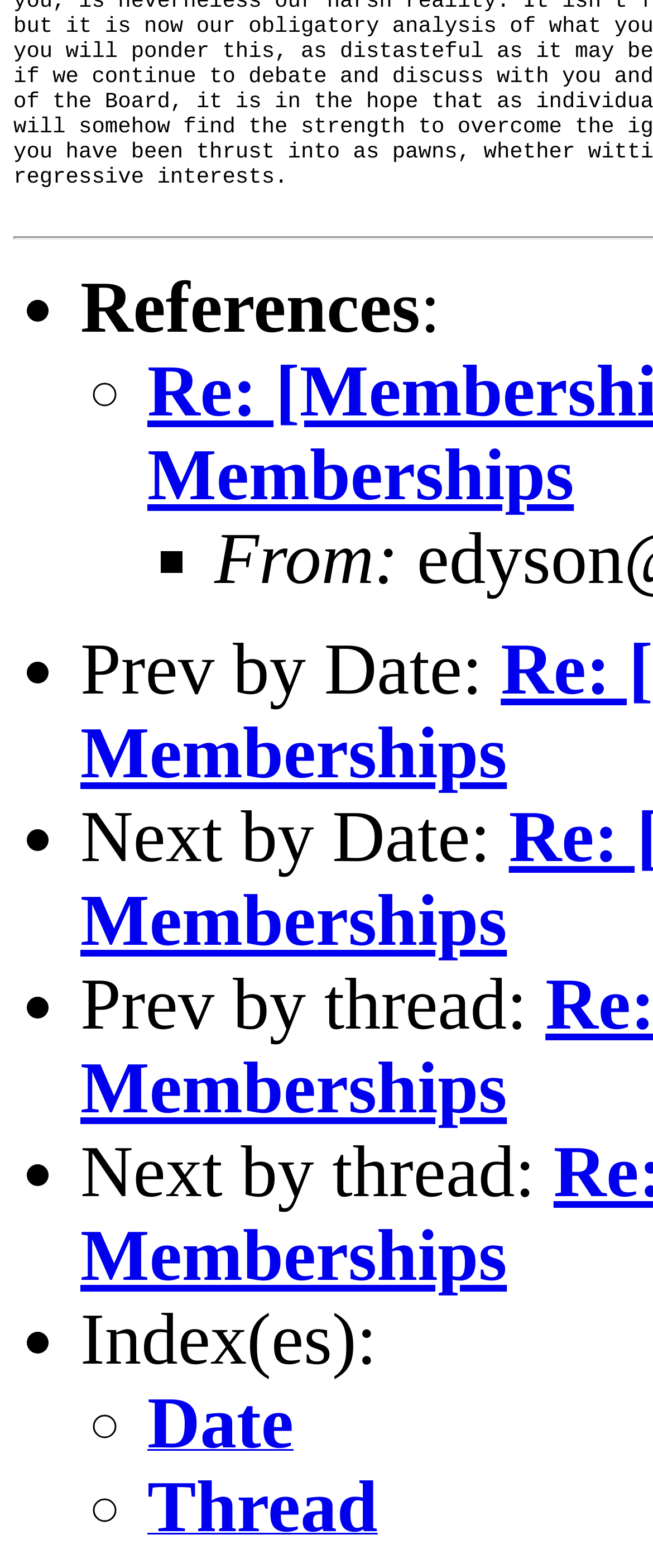Respond to the following question with a brief word or phrase:
What are the two index options?

Date, Thread